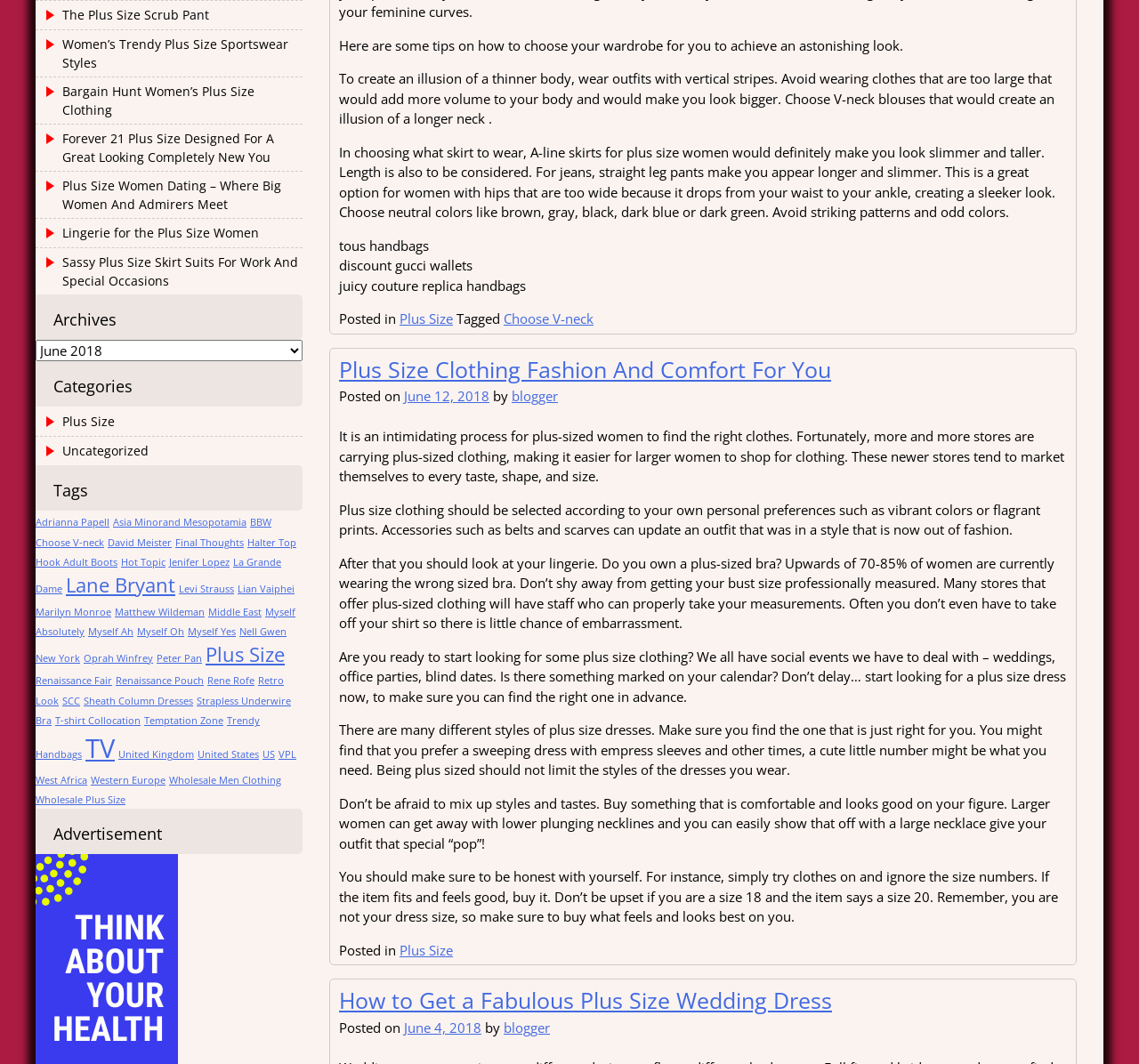Using the given description, provide the bounding box coordinates formatted as (top-left x, top-left y, bottom-right x, bottom-right y), with all values being floating point numbers between 0 and 1. Description: ASIN to UPC Converter

None